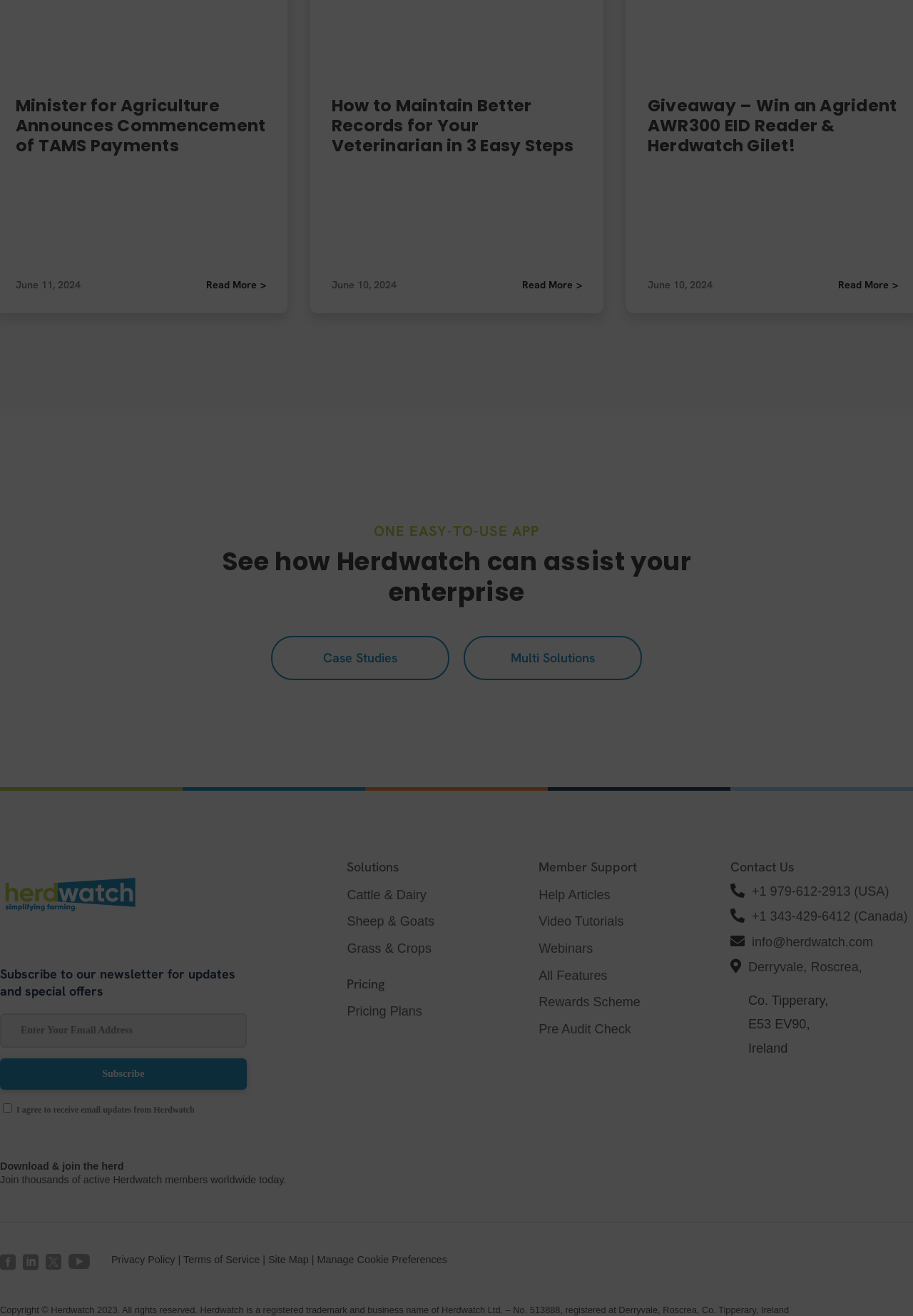Locate the bounding box coordinates of the item that should be clicked to fulfill the instruction: "Read more about Minister for Agriculture Announces Commencement of TAMS Payments".

[0.017, 0.071, 0.291, 0.119]